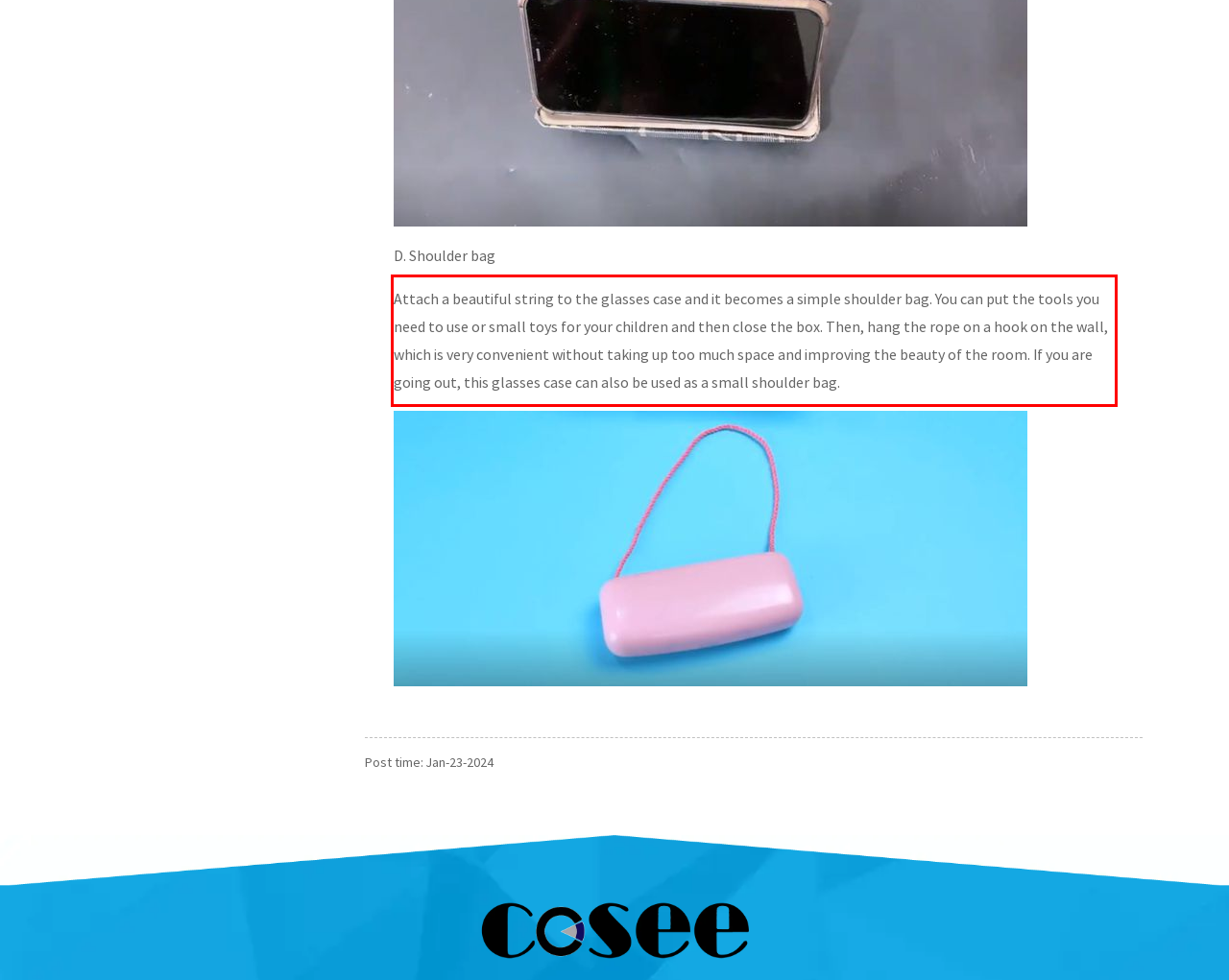You are provided with a screenshot of a webpage that includes a red bounding box. Extract and generate the text content found within the red bounding box.

Attach a beautiful string to the glasses case and it becomes a simple shoulder bag. You can put the tools you need to use or small toys for your children and then close the box. Then, hang the rope on a hook on the wall, which is very convenient without taking up too much space and improving the beauty of the room. If you are going out, this glasses case can also be used as a small shoulder bag.